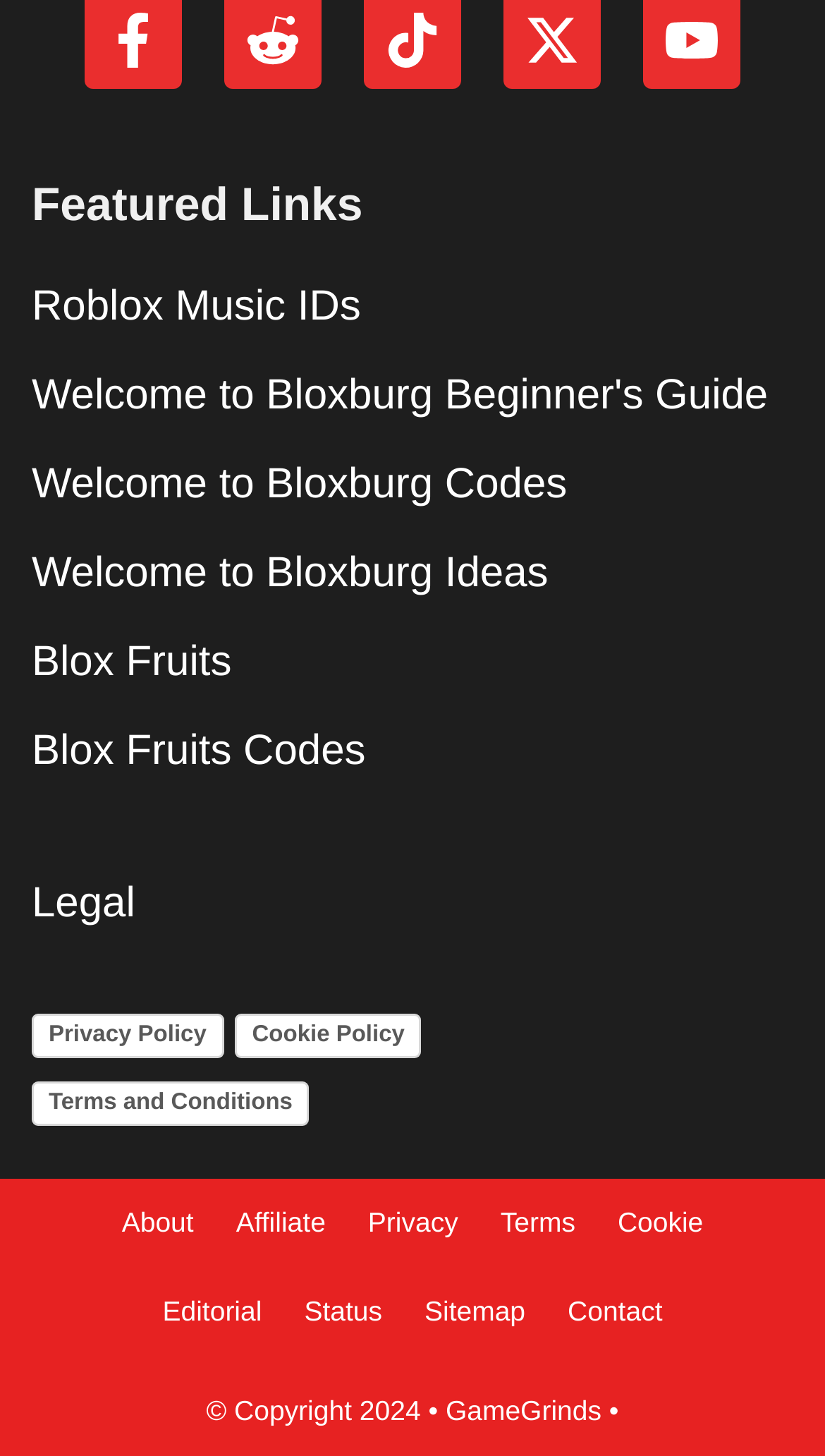What is the last link in the 'Site' section?
Please answer using one word or phrase, based on the screenshot.

Contact